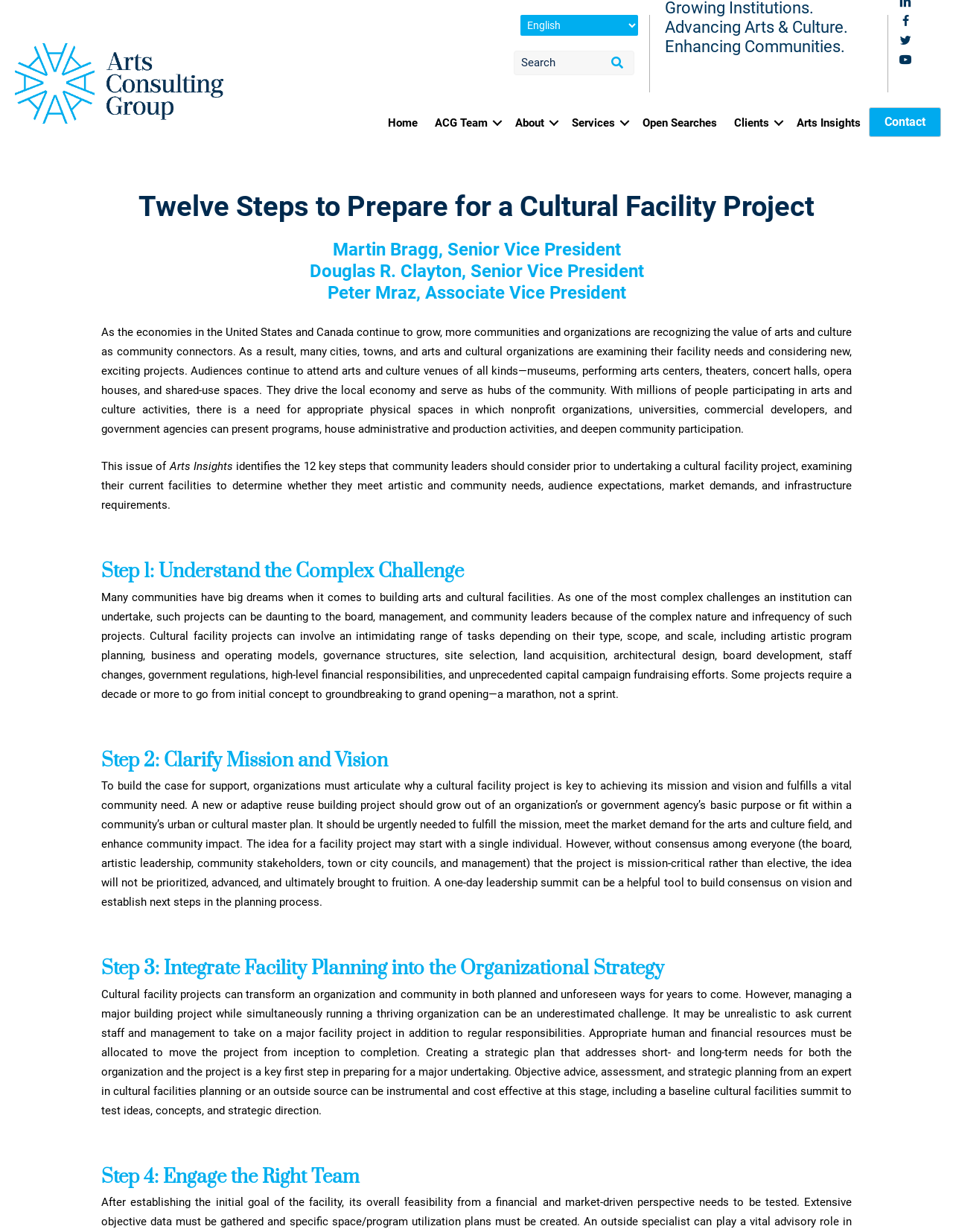Identify the bounding box coordinates of the section that should be clicked to achieve the task described: "Select a language".

[0.546, 0.012, 0.67, 0.029]